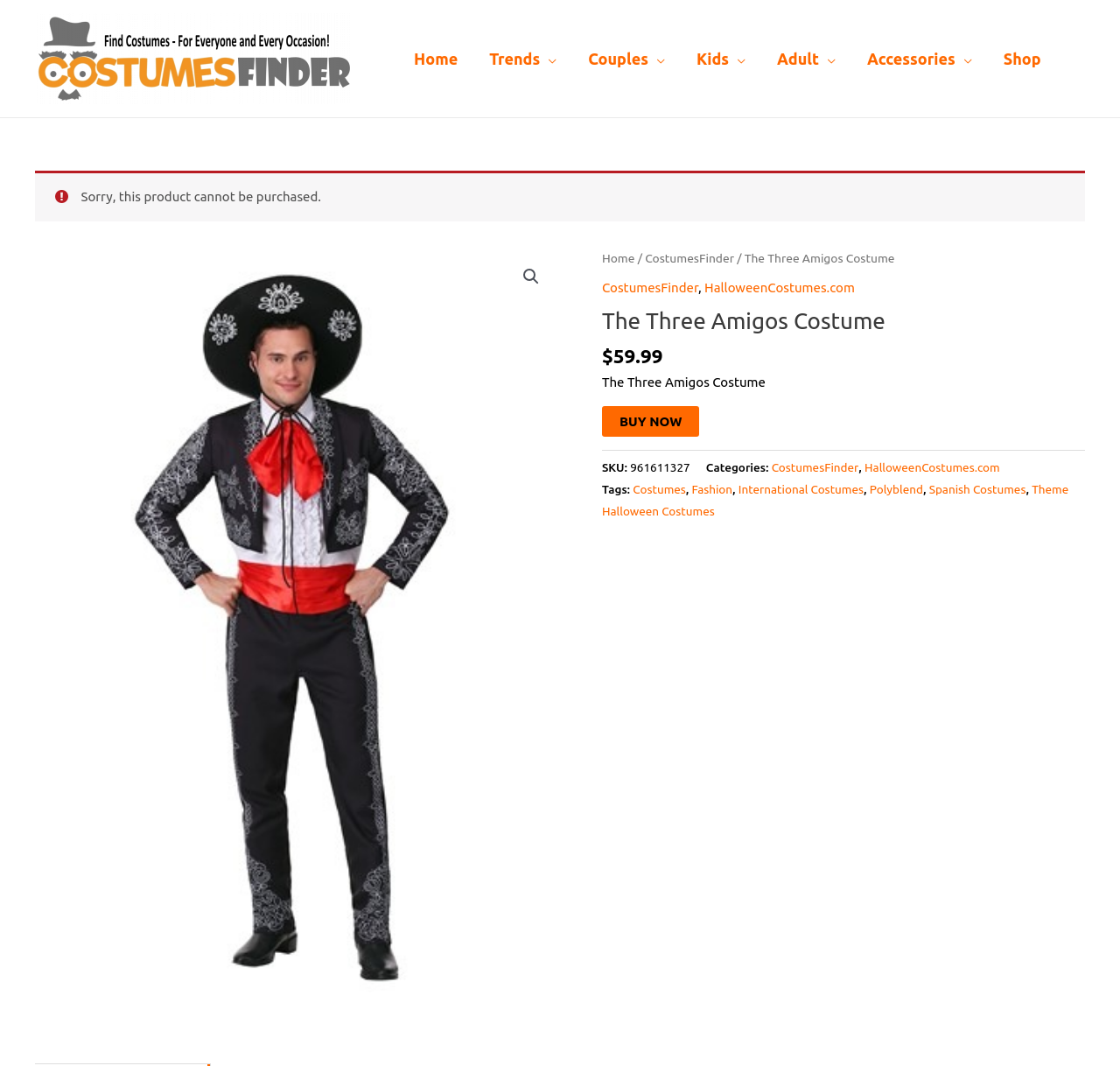Provide a thorough description of the webpage you see.

The webpage is about a specific costume, "The Three Amigos Costume". At the top, there is a logo and a navigation menu with links to "Home", "Couples", "Kids", "Adult", "Accessories", and "Shop". Below the navigation menu, there is an alert message stating "Sorry, this product cannot be purchased." 

On the left side, there is a large image of the costume, with a link to the product page. Above the image, there is a breadcrumb navigation showing the path from "Home" to "CostumesFinder" to the current page. 

On the right side, there is a section with product details, including the product name, price ($59.99), and a "BUY NOW" button. Below the product details, there is information about the product, including the SKU number, categories, and tags. The categories and tags are links to related products. 

There are no other images on the page besides the logo and the product image. The overall layout is organized, with clear headings and concise text.